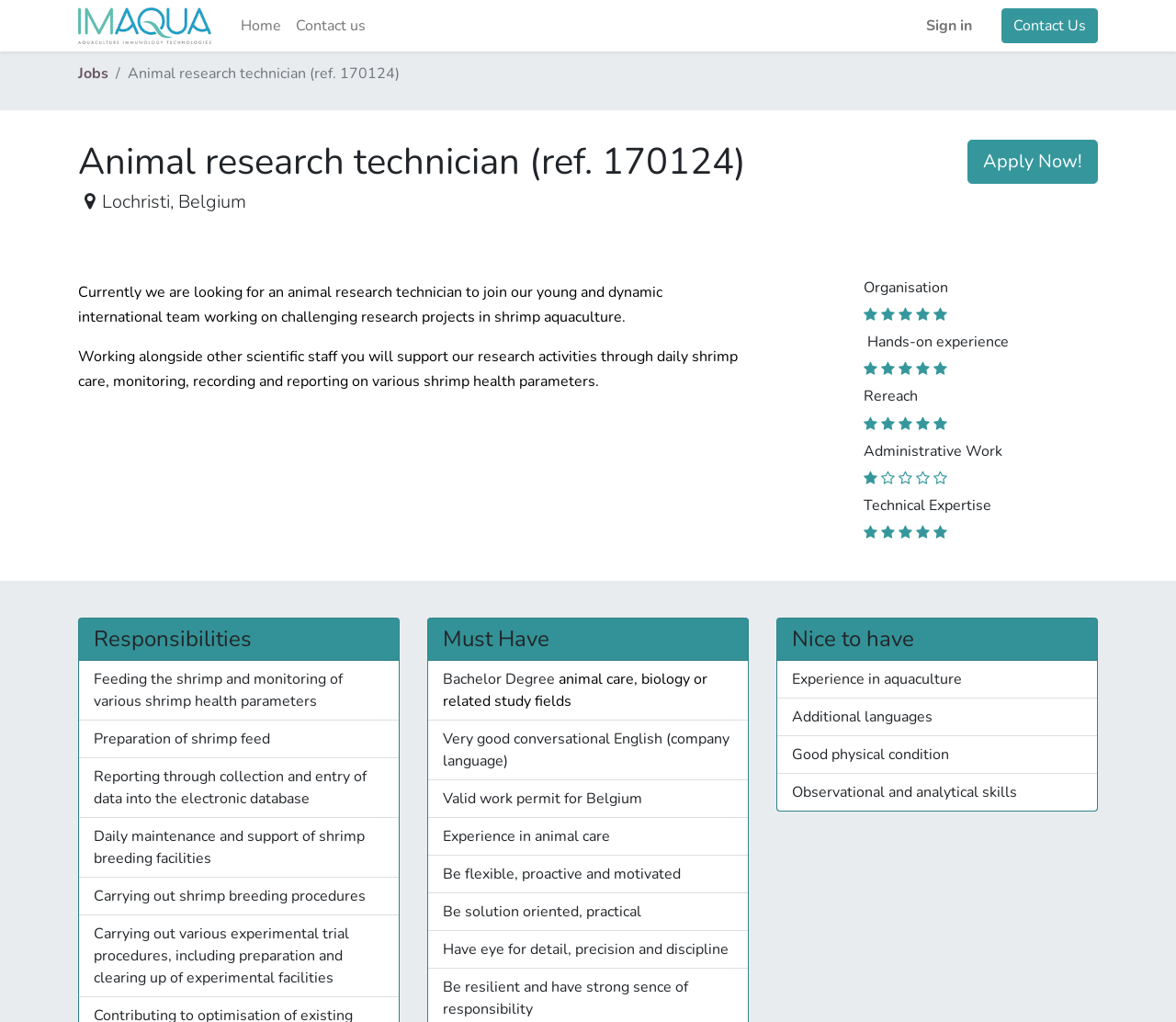What is the company language?
Using the visual information, reply with a single word or short phrase.

English